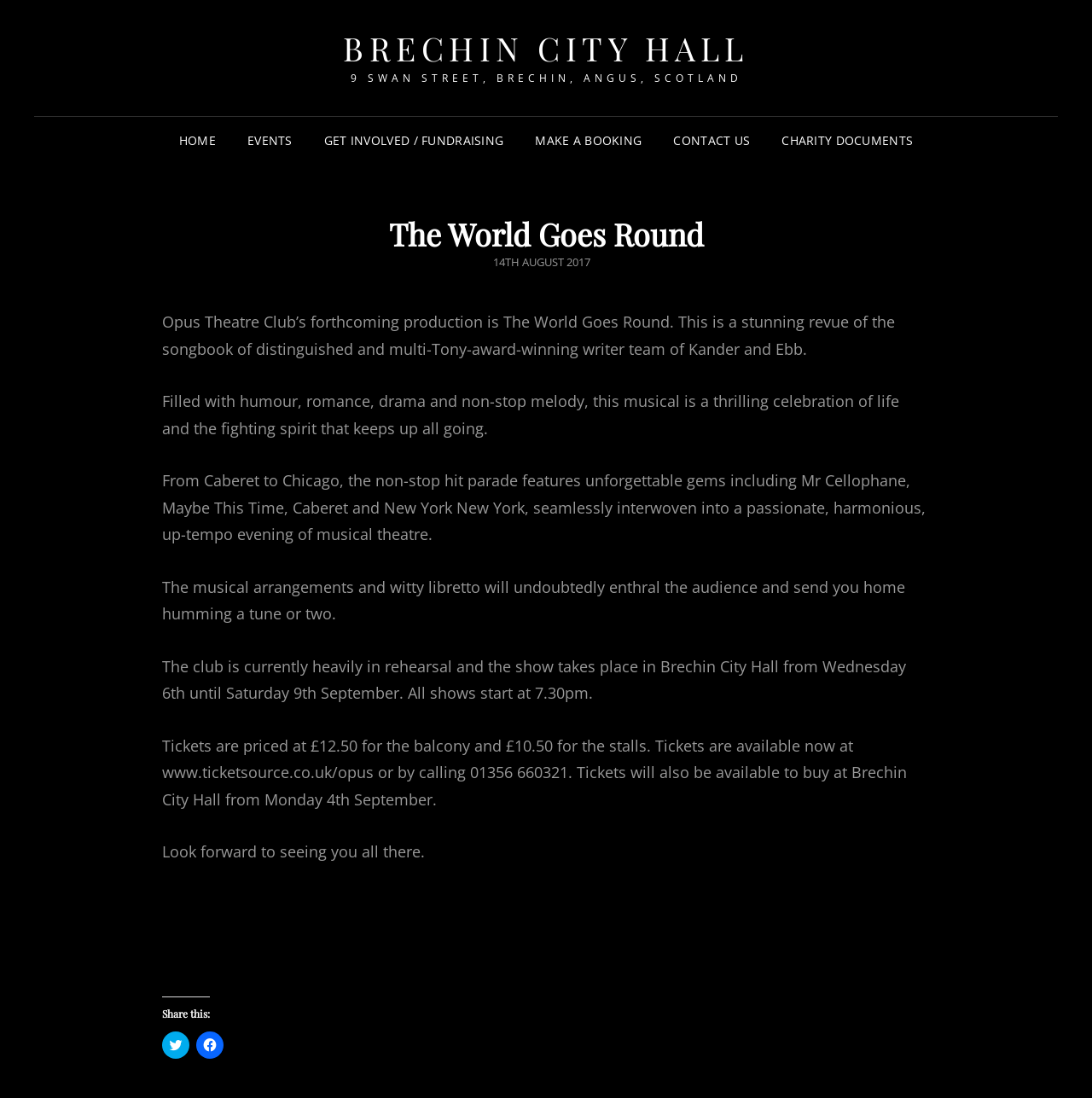Find the bounding box of the element with the following description: "Home". The coordinates must be four float numbers between 0 and 1, formatted as [left, top, right, bottom].

[0.151, 0.106, 0.21, 0.15]